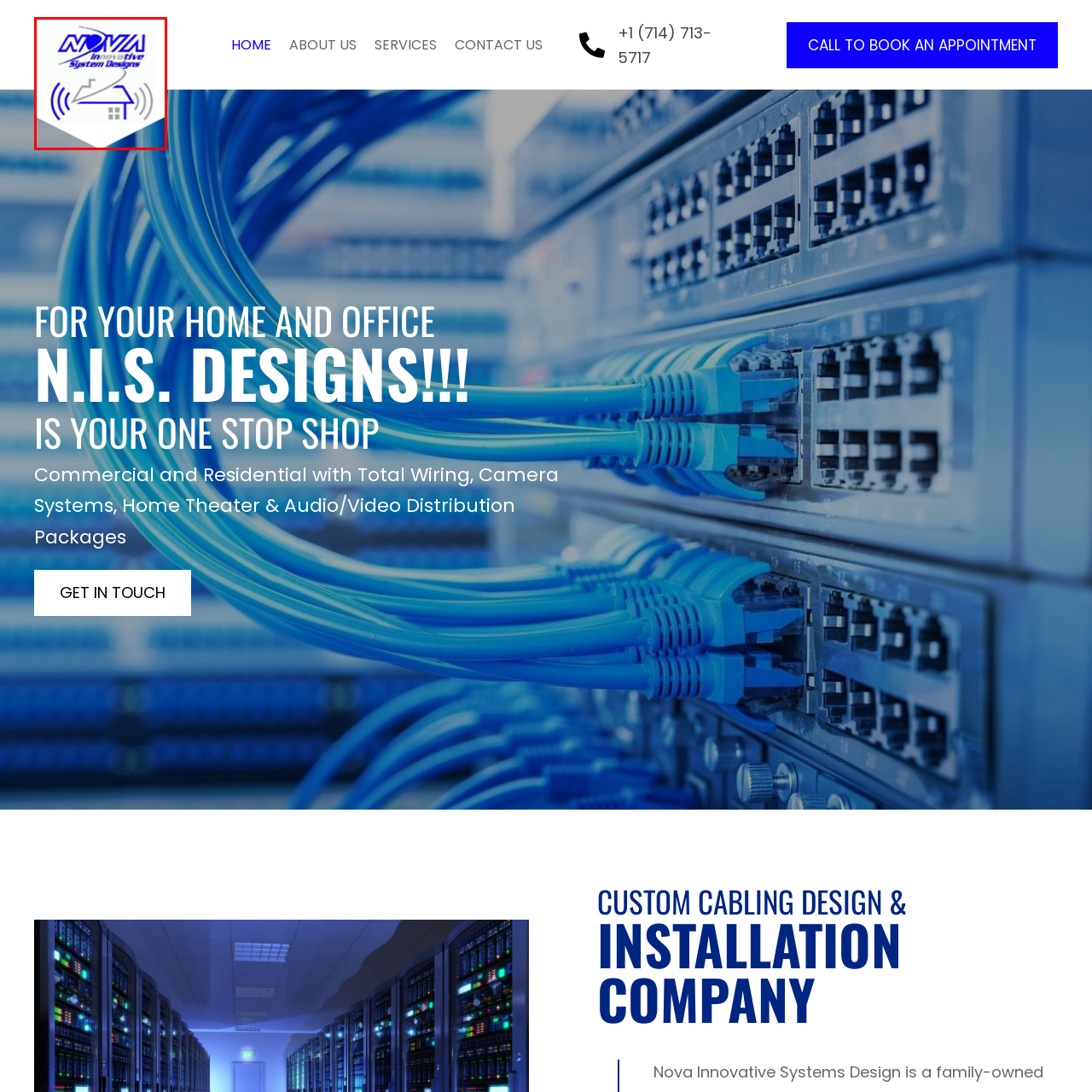Look at the image enclosed within the red outline and answer the question with a single word or phrase:
What is the focus of Nova Innovative System Designs?

advanced technology solutions